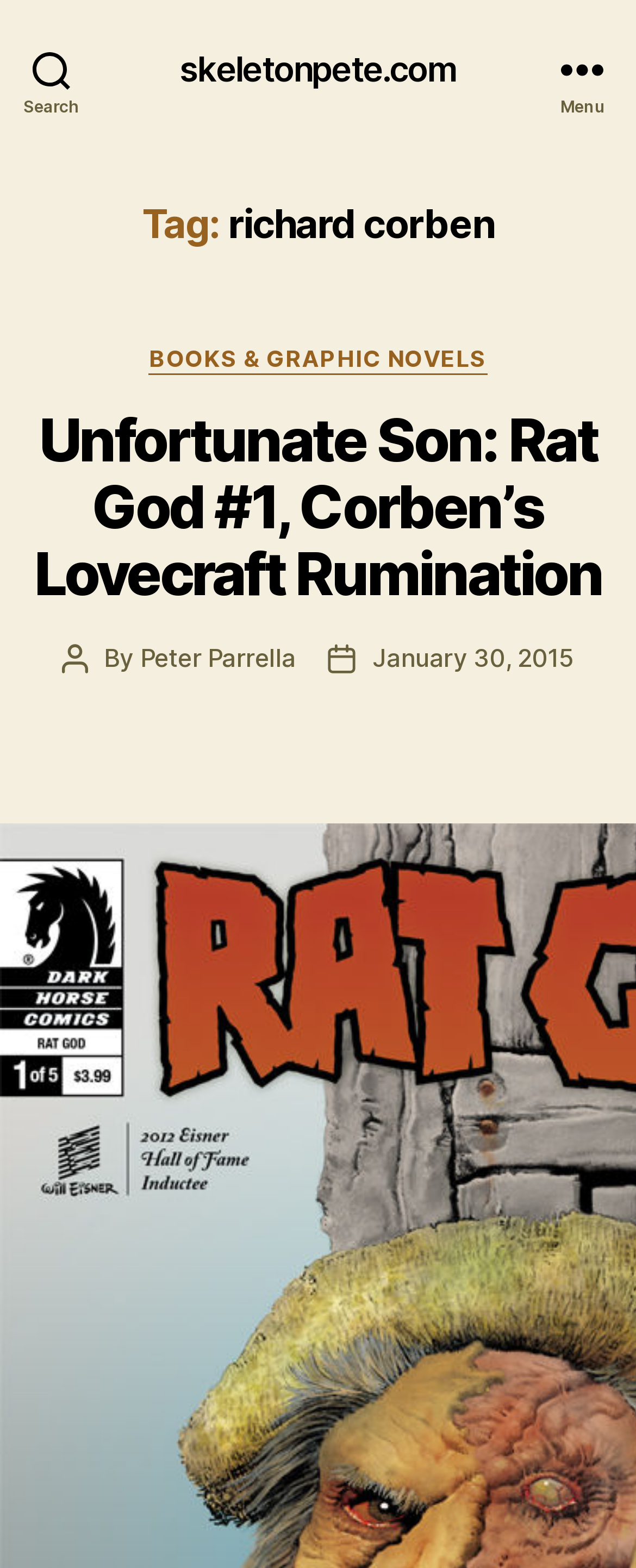Find the bounding box of the UI element described as: "Peter Parrella". The bounding box coordinates should be given as four float values between 0 and 1, i.e., [left, top, right, bottom].

[0.22, 0.41, 0.465, 0.429]